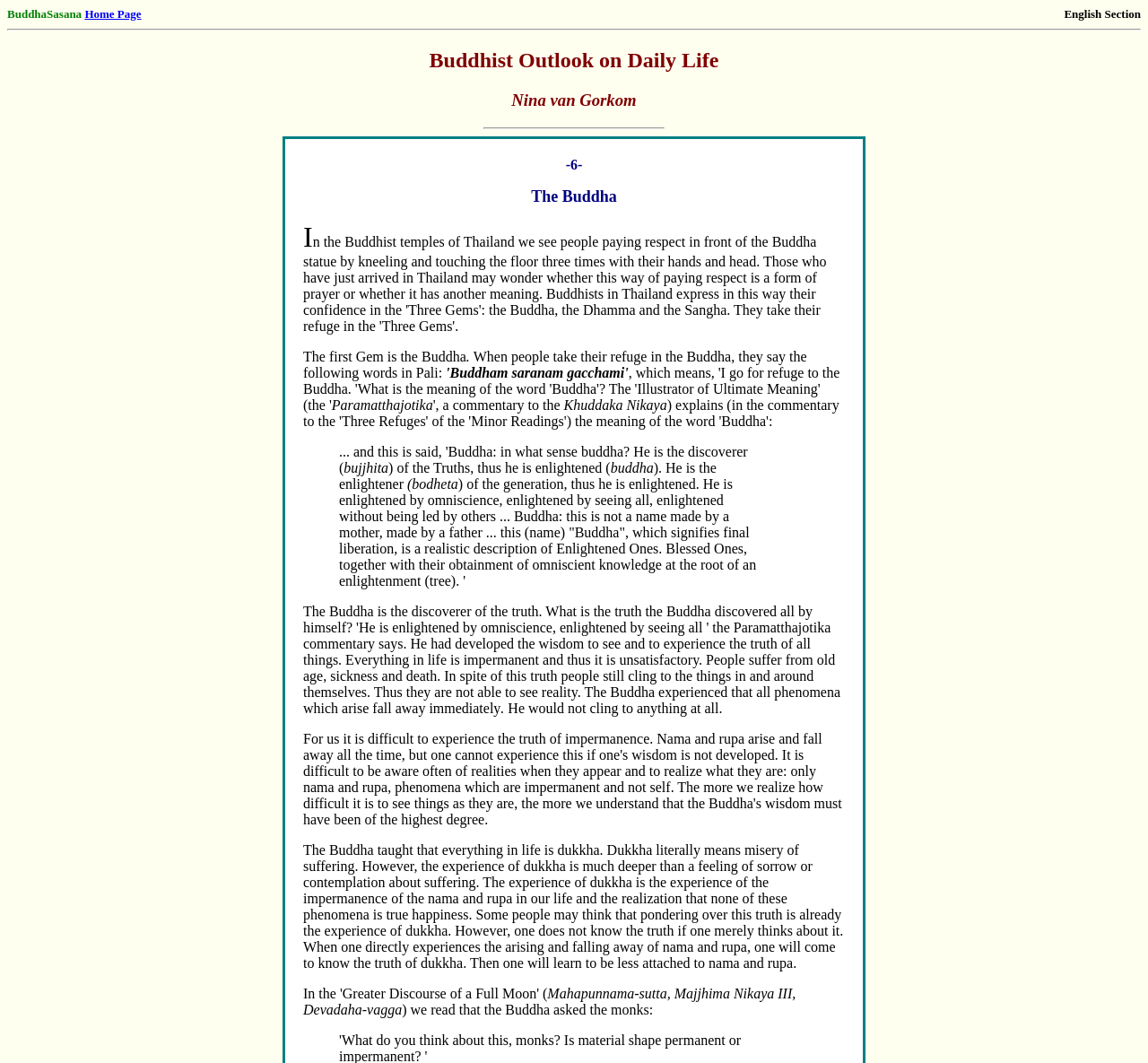Based on the element description: "Home Page", identify the UI element and provide its bounding box coordinates. Use four float numbers between 0 and 1, [left, top, right, bottom].

[0.074, 0.007, 0.123, 0.019]